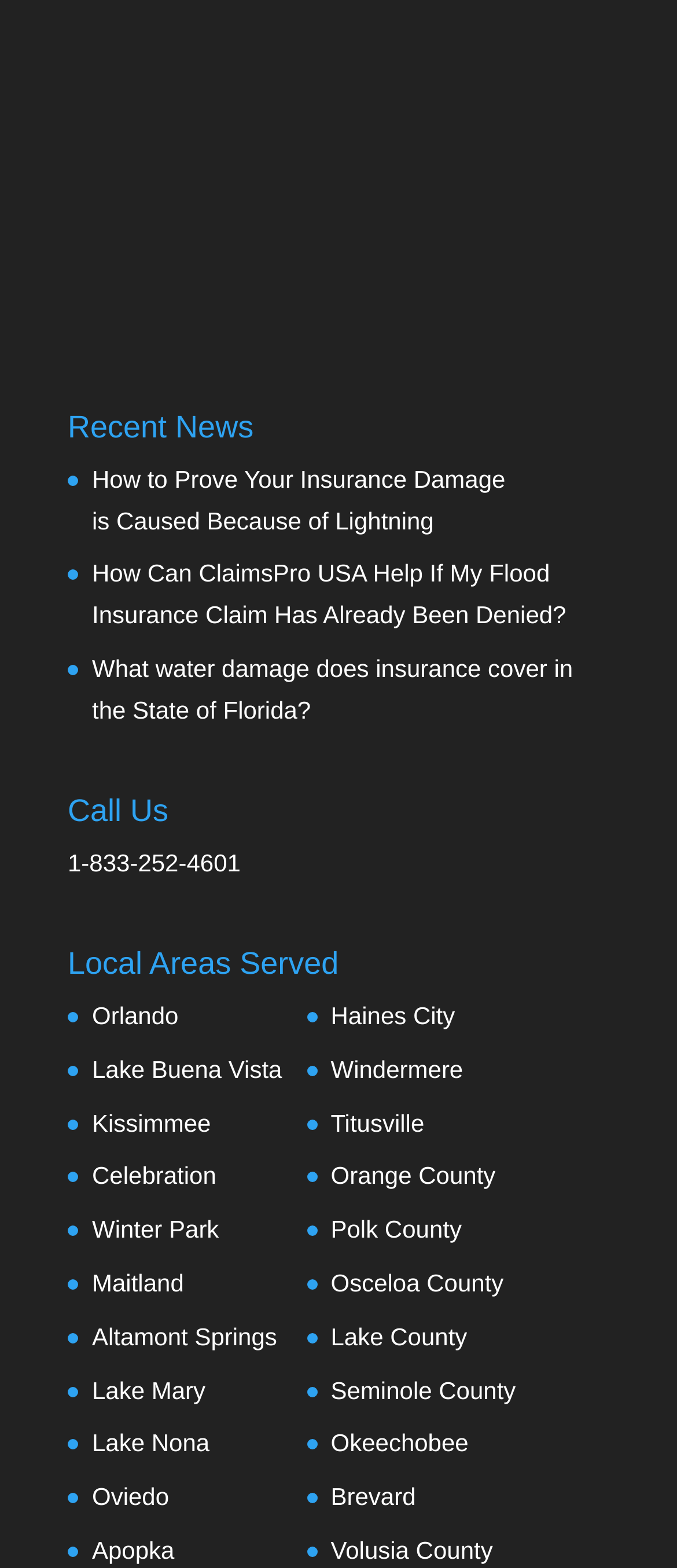Please use the details from the image to answer the following question comprehensively:
What is the topic of the first news article?

The first news article on the webpage is titled 'How to Prove Your Insurance Damage is Caused Because of Lightning', which suggests that the article is about insurance damage caused by lightning.